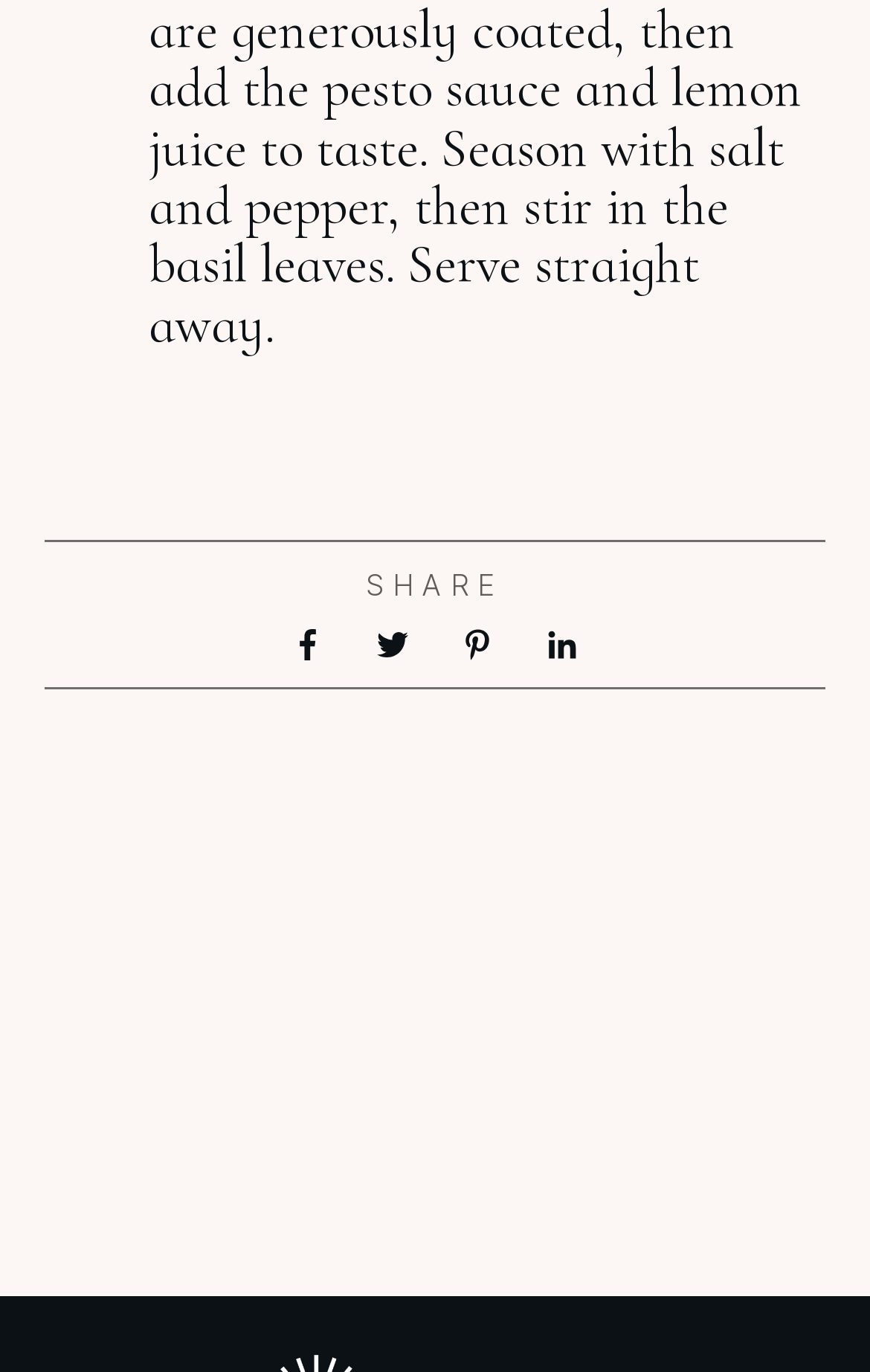Give the bounding box coordinates for this UI element: "Share 0". The coordinates should be four float numbers between 0 and 1, arranged as [left, top, right, bottom].

[0.336, 0.459, 0.372, 0.481]